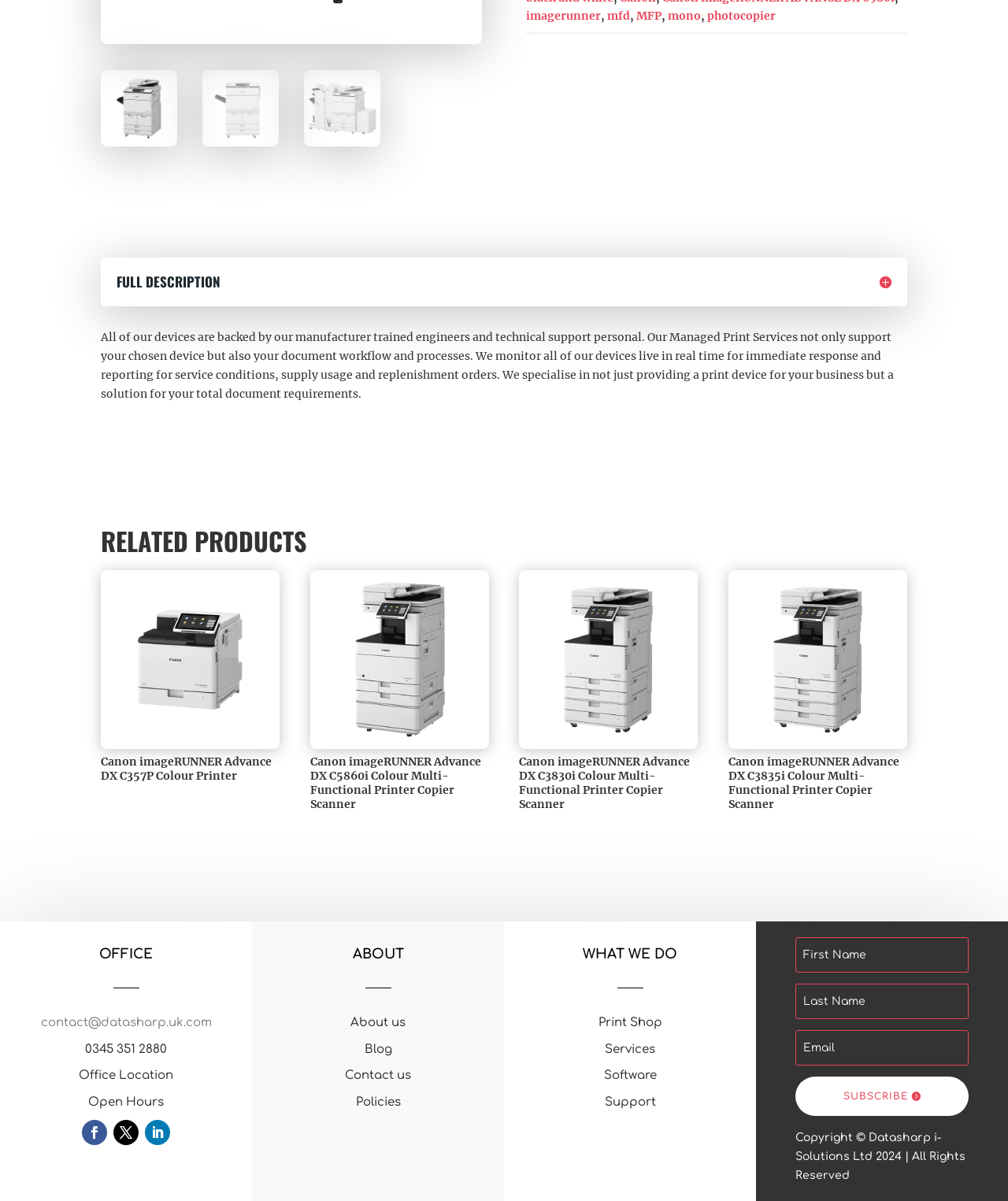Provide the bounding box coordinates for the UI element described in this sentence: "name="et_pb_signup_email" placeholder="Email"". The coordinates should be four float values between 0 and 1, i.e., [left, top, right, bottom].

[0.789, 0.858, 0.961, 0.887]